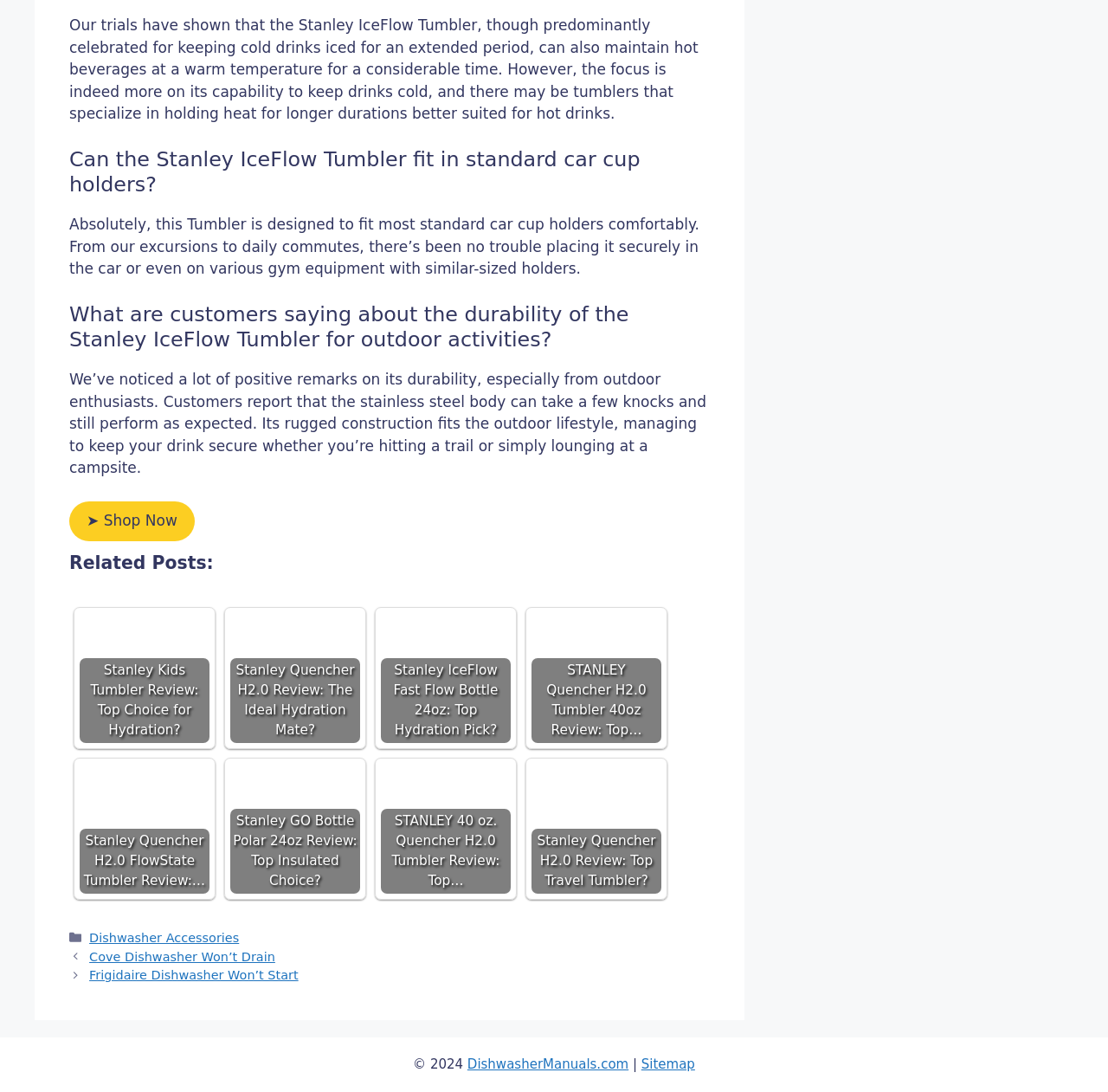Show the bounding box coordinates of the element that should be clicked to complete the task: "Read the 'Stanley Kids Tumbler Review: Top Choice for Hydration?' article".

[0.072, 0.562, 0.189, 0.681]